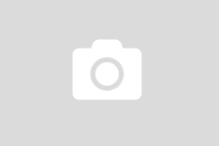Detail every visible element in the image extensively.

The image depicts a placeholder graphic commonly used to represent an absent image in online content. This specific graphic typically features a simple camera icon encircled, set against a grey background. This placeholder is often seen when a related post includes an image that could not be loaded or is missing. In the context of the website, this image relates to the post titled "Pick the best creator furniture and custom closets," suggesting that there should be an accompanying visual representation for additional context or enhancement of the content.